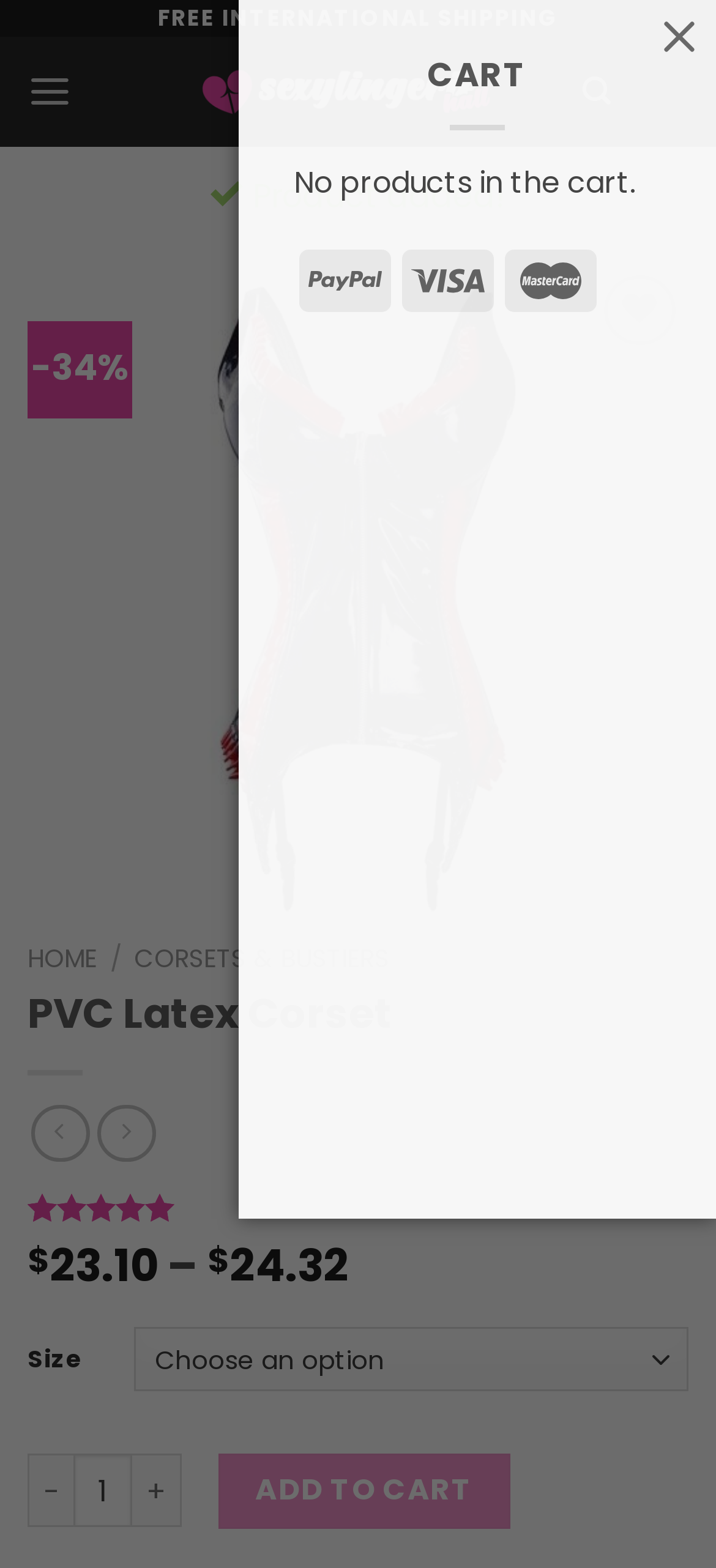Utilize the details in the image to thoroughly answer the following question: What is the price range of the corset?

I found the answer by looking at the pricing section, where it shows the price range of the corset.